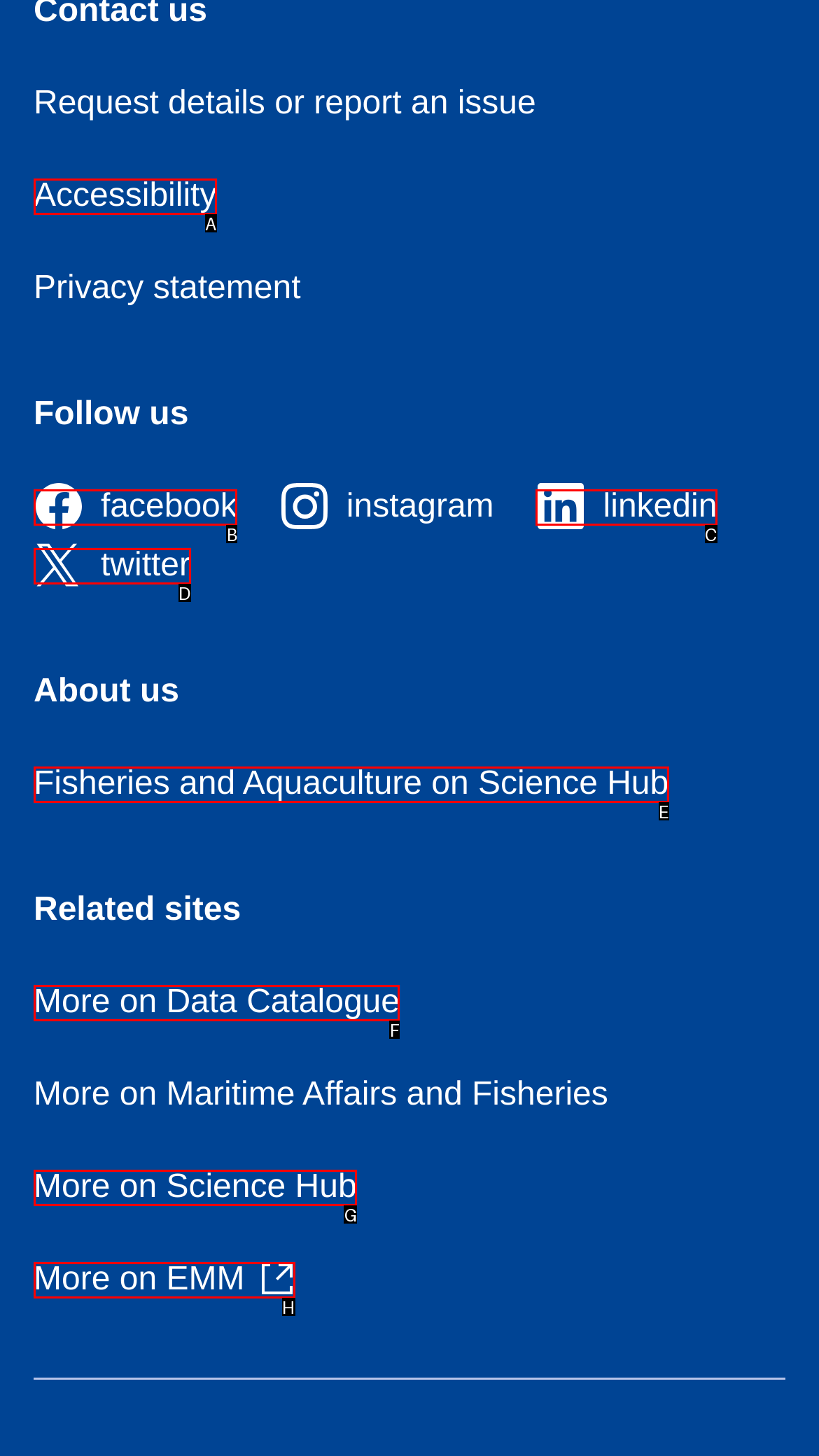Match the element description: June 29, 2014 to the correct HTML element. Answer with the letter of the selected option.

None